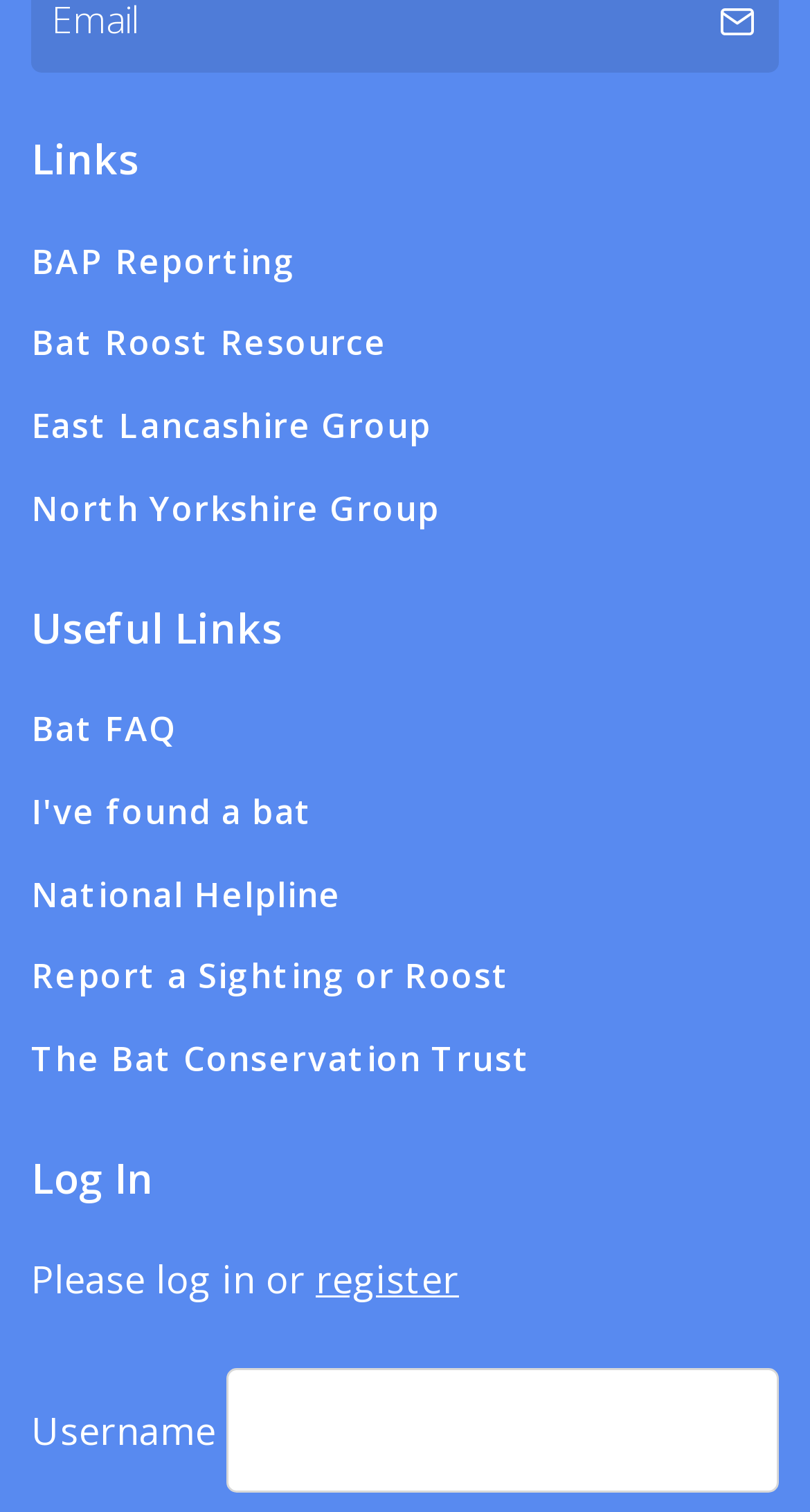What is the text above the 'register' link?
Look at the screenshot and respond with one word or a short phrase.

Please log in or